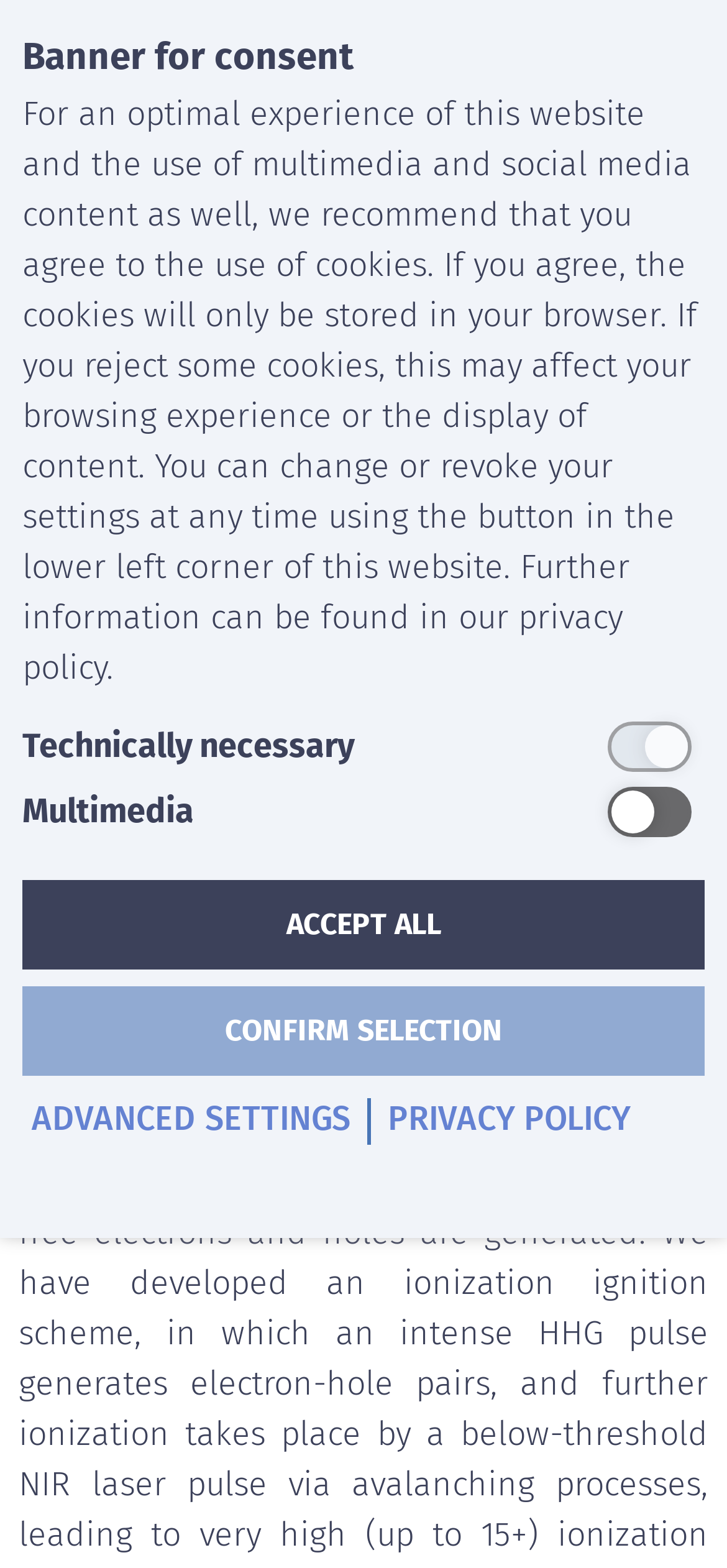What is the recommended action for an optimal experience of the website?
Carefully examine the image and provide a detailed answer to the question.

The recommended action can be inferred from the static text element 'For an optimal experience of this website and the use of multimedia and social media content as well, we recommend that you agree to the use of cookies.' located in the banner for consent section.